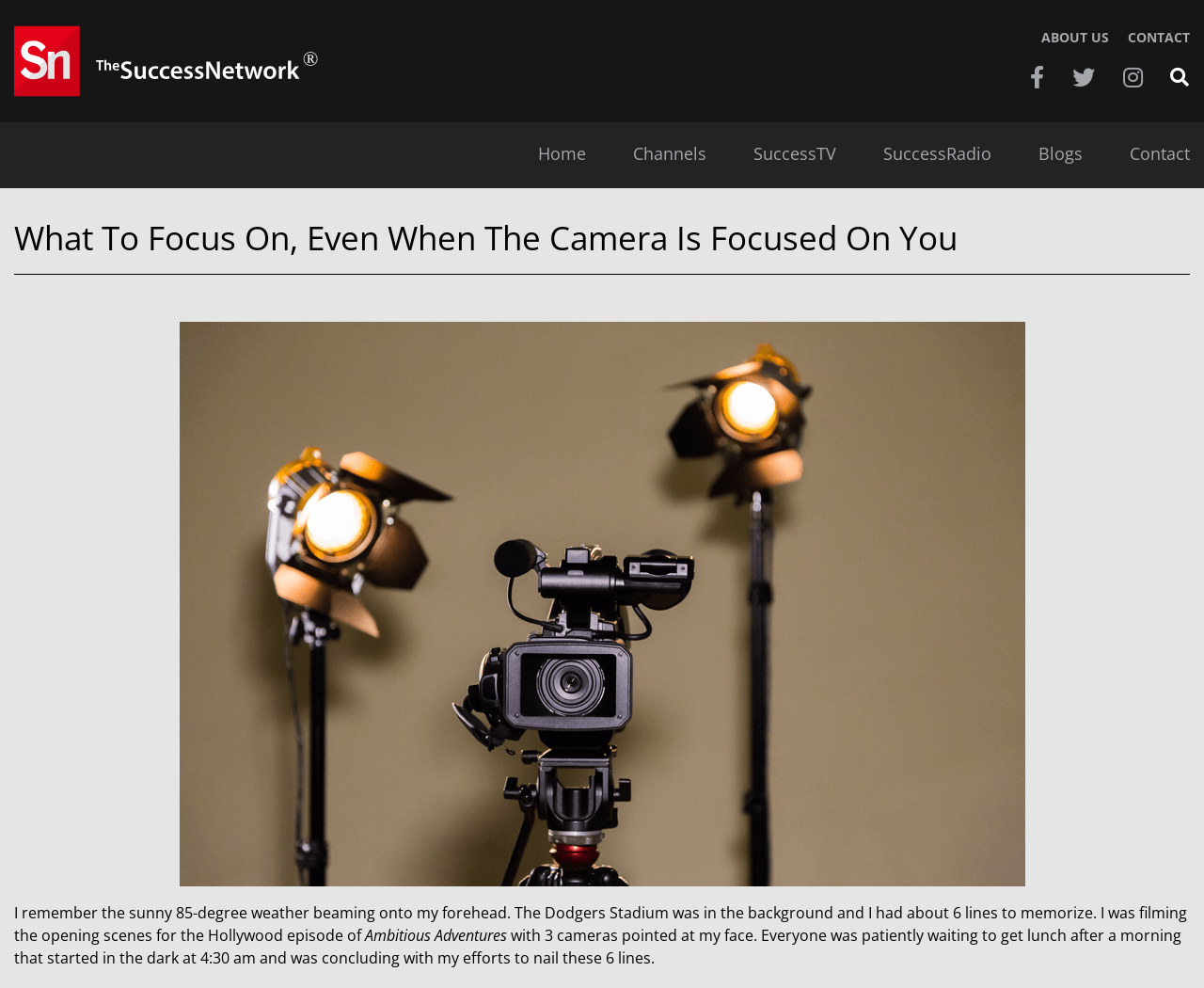Find the bounding box coordinates of the area to click in order to follow the instruction: "Click on Facebook".

[0.855, 0.067, 0.867, 0.09]